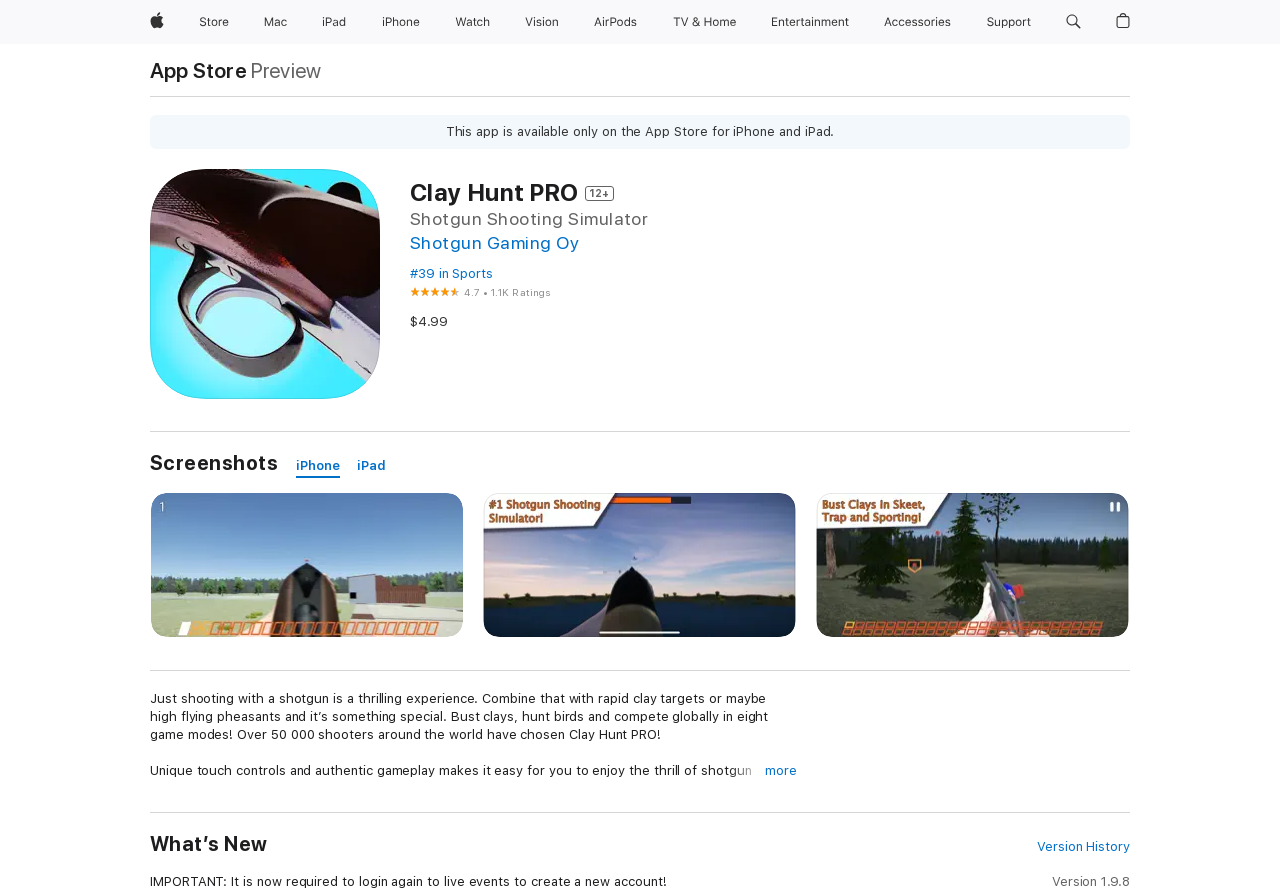How much does the app cost?
Could you answer the question in a detailed manner, providing as much information as possible?

The price of the app can be found in the text '$4.99' which is located below the app's rating, indicating that the app costs $4.99.